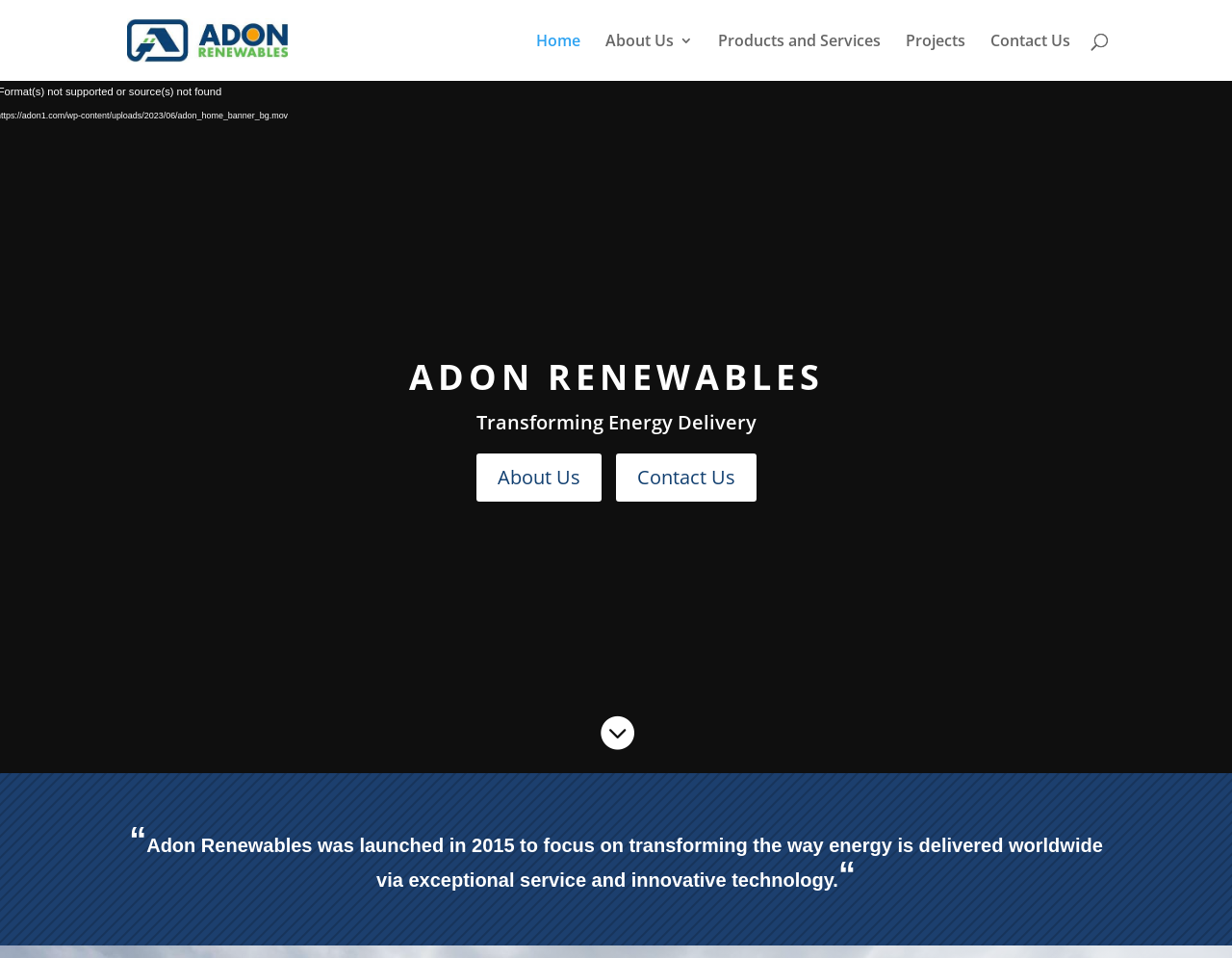What is the company name?
Provide a detailed answer to the question, using the image to inform your response.

The company name can be found in the top-left corner of the webpage, where the logo is located, and also in the hero section as a heading.